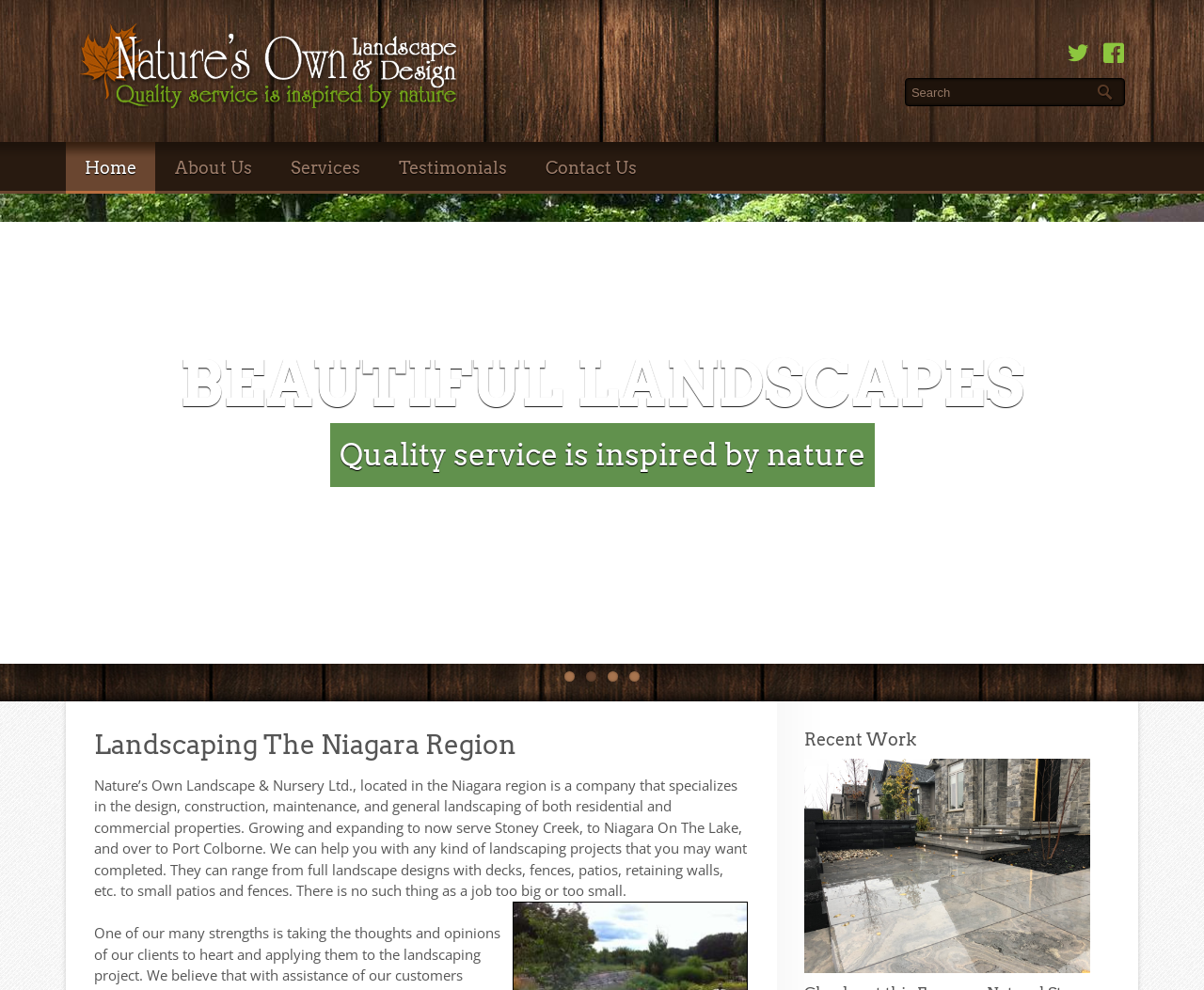Given the description "input value="Search" name="kw" value="Search"", provide the bounding box coordinates of the corresponding UI element.

[0.752, 0.079, 0.934, 0.107]